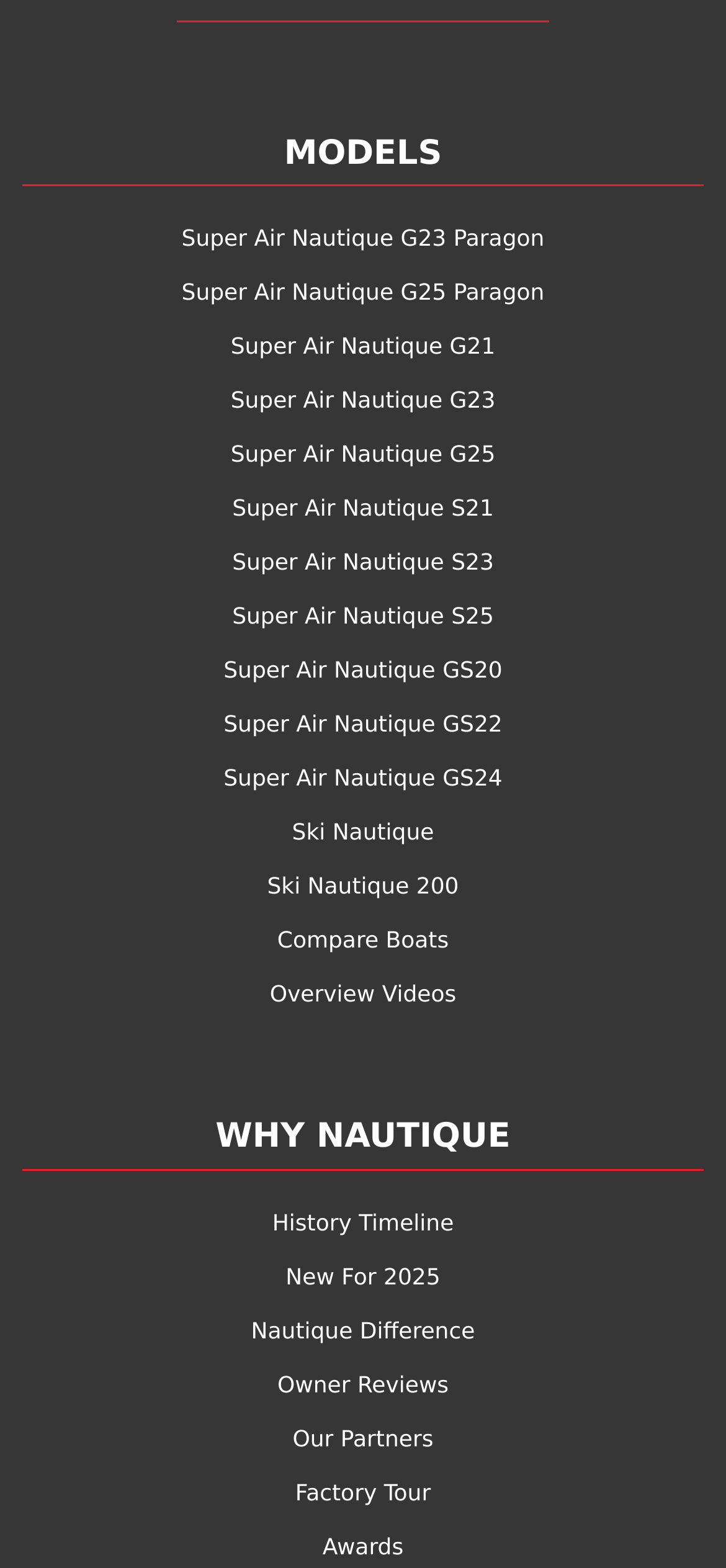What is the 'Nautique Difference'?
Using the information presented in the image, please offer a detailed response to the question.

The 'Nautique Difference' link is likely intended to highlight the unique features, advantages, and benefits that set Nautique boats apart from other boats, making them a better choice for customers.